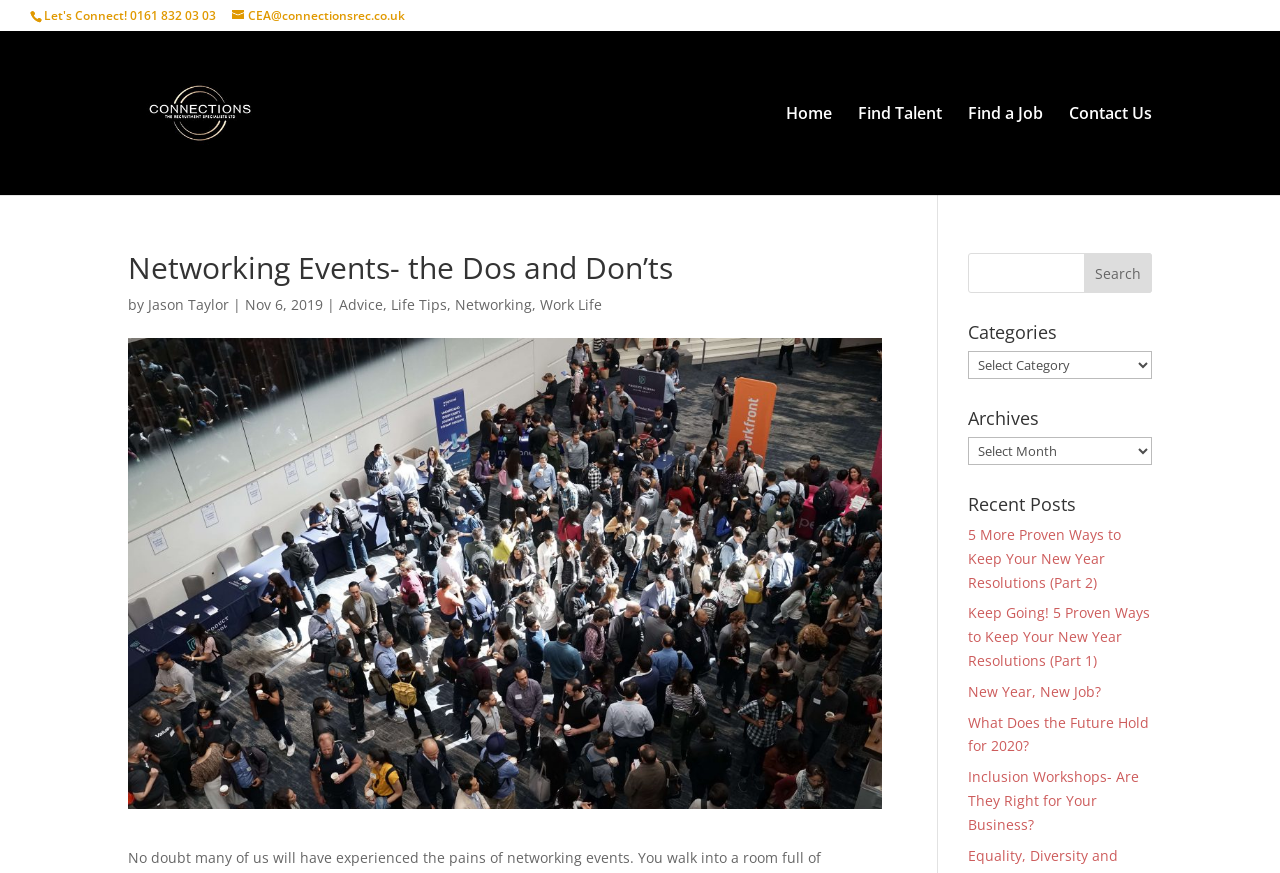Who is the author of the current article?
Provide a comprehensive and detailed answer to the question.

The answer can be found by looking at the text 'by Jason Taylor' which is displayed below the heading 'Networking Events- the Dos and Don’ts'.